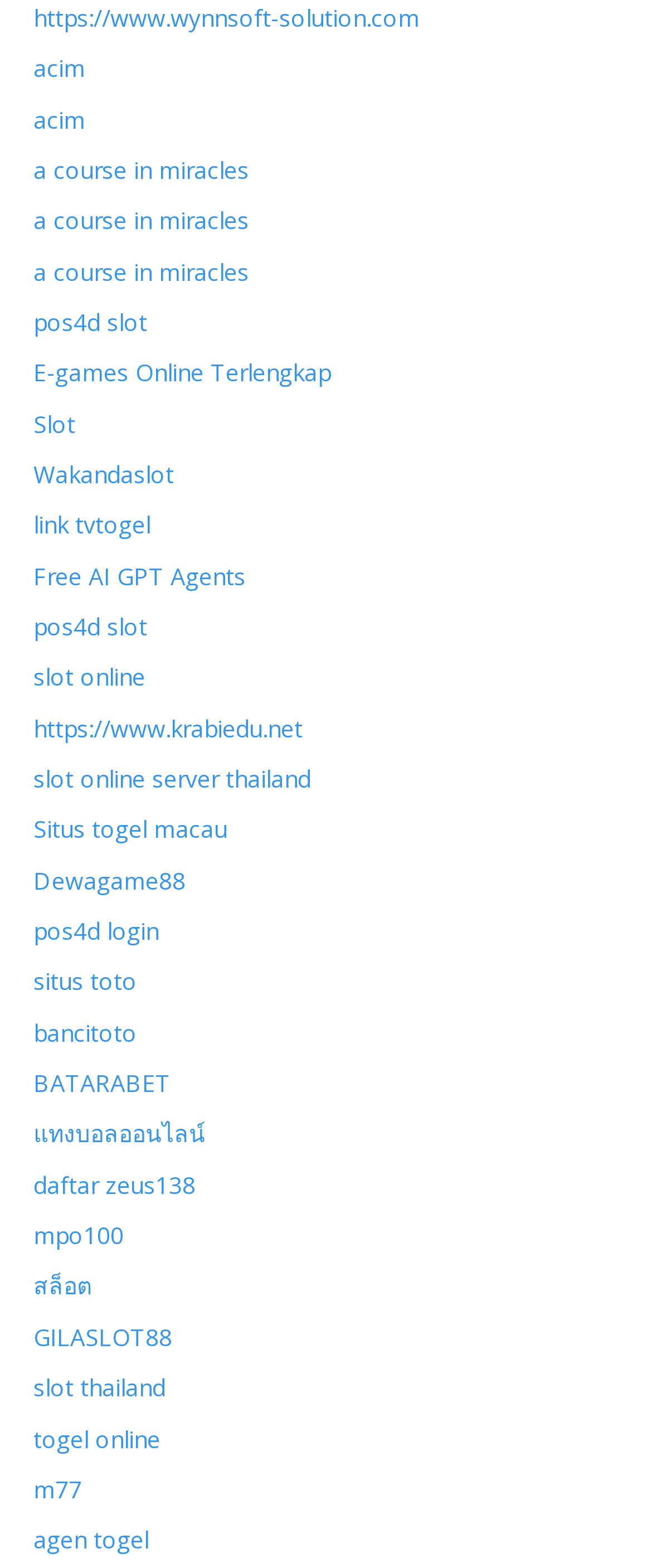Locate the bounding box coordinates of the UI element described by: "a course in miracles". The bounding box coordinates should consist of four float numbers between 0 and 1, i.e., [left, top, right, bottom].

[0.051, 0.13, 0.382, 0.151]